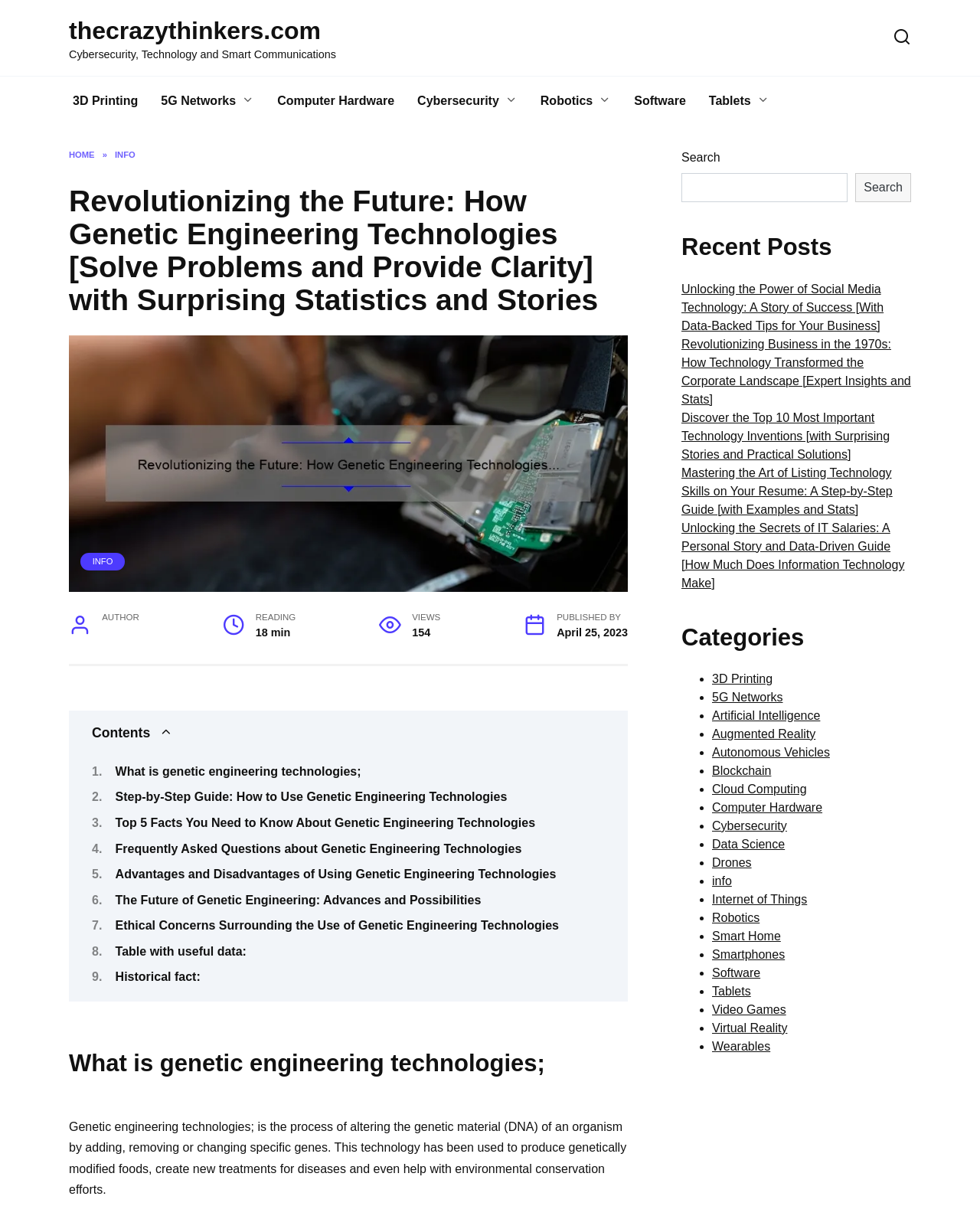Locate and generate the text content of the webpage's heading.

Revolutionizing the Future: How Genetic Engineering Technologies [Solve Problems and Provide Clarity] with Surprising Statistics and Stories